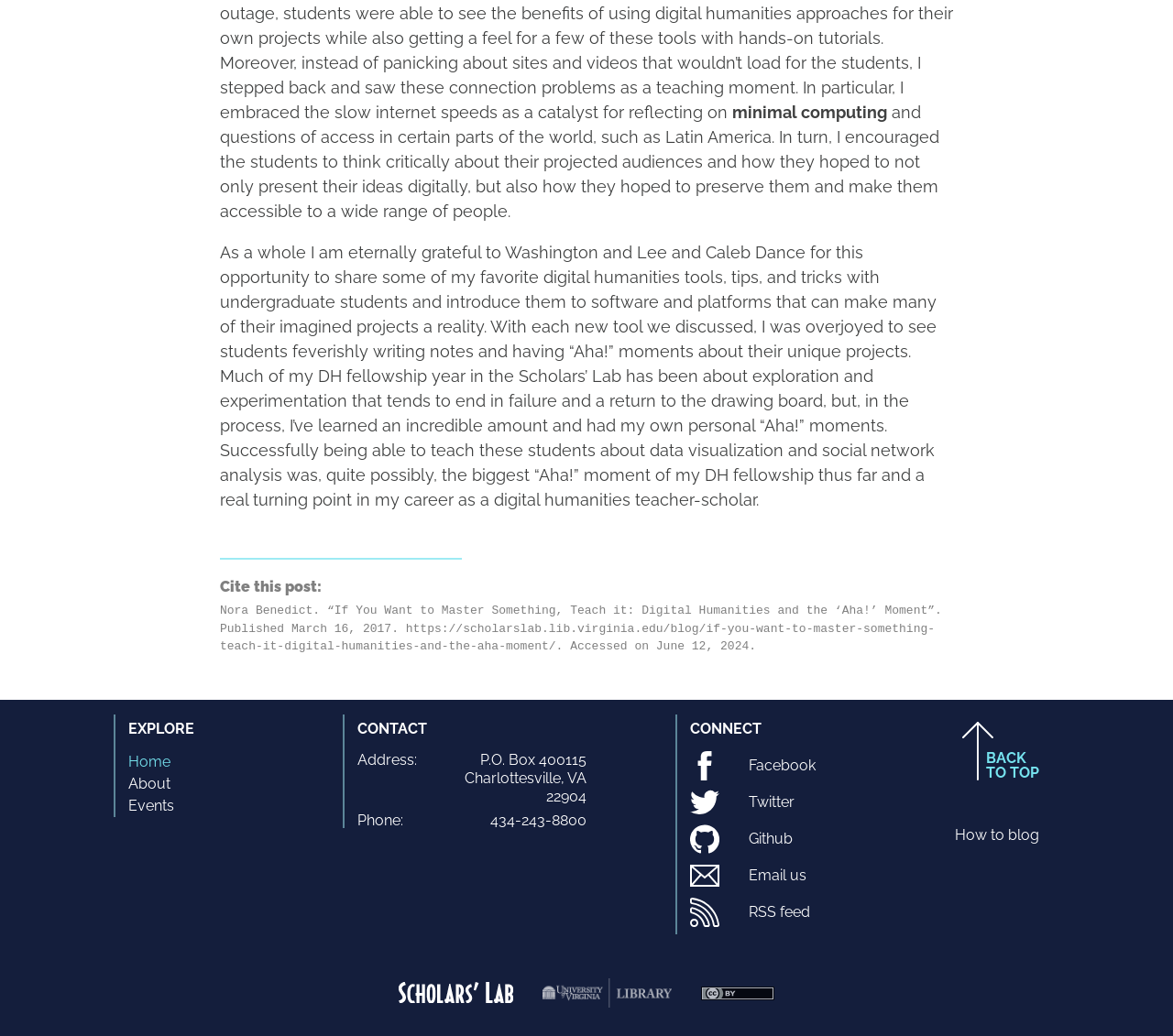Please indicate the bounding box coordinates for the clickable area to complete the following task: "Click on 'Back to top'". The coordinates should be specified as four float numbers between 0 and 1, i.e., [left, top, right, bottom].

[0.814, 0.69, 0.891, 0.753]